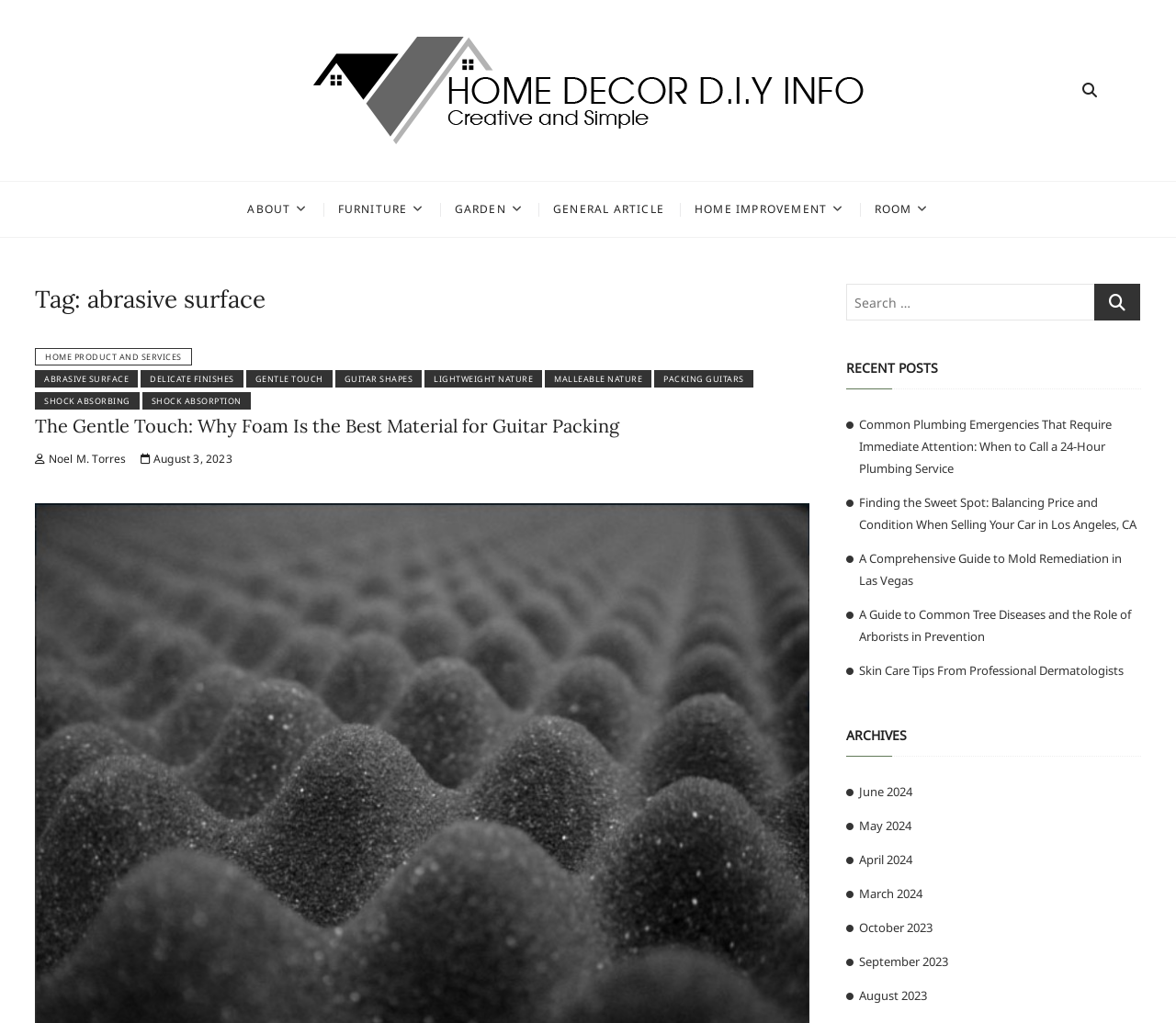What is the purpose of the search box?
Give a comprehensive and detailed explanation for the question.

The search box is located in the top-right corner of the webpage and has a placeholder text that reads 'Search …'. This suggests that the search box is intended for users to search the website for specific keywords or topics, allowing them to find relevant articles or information.